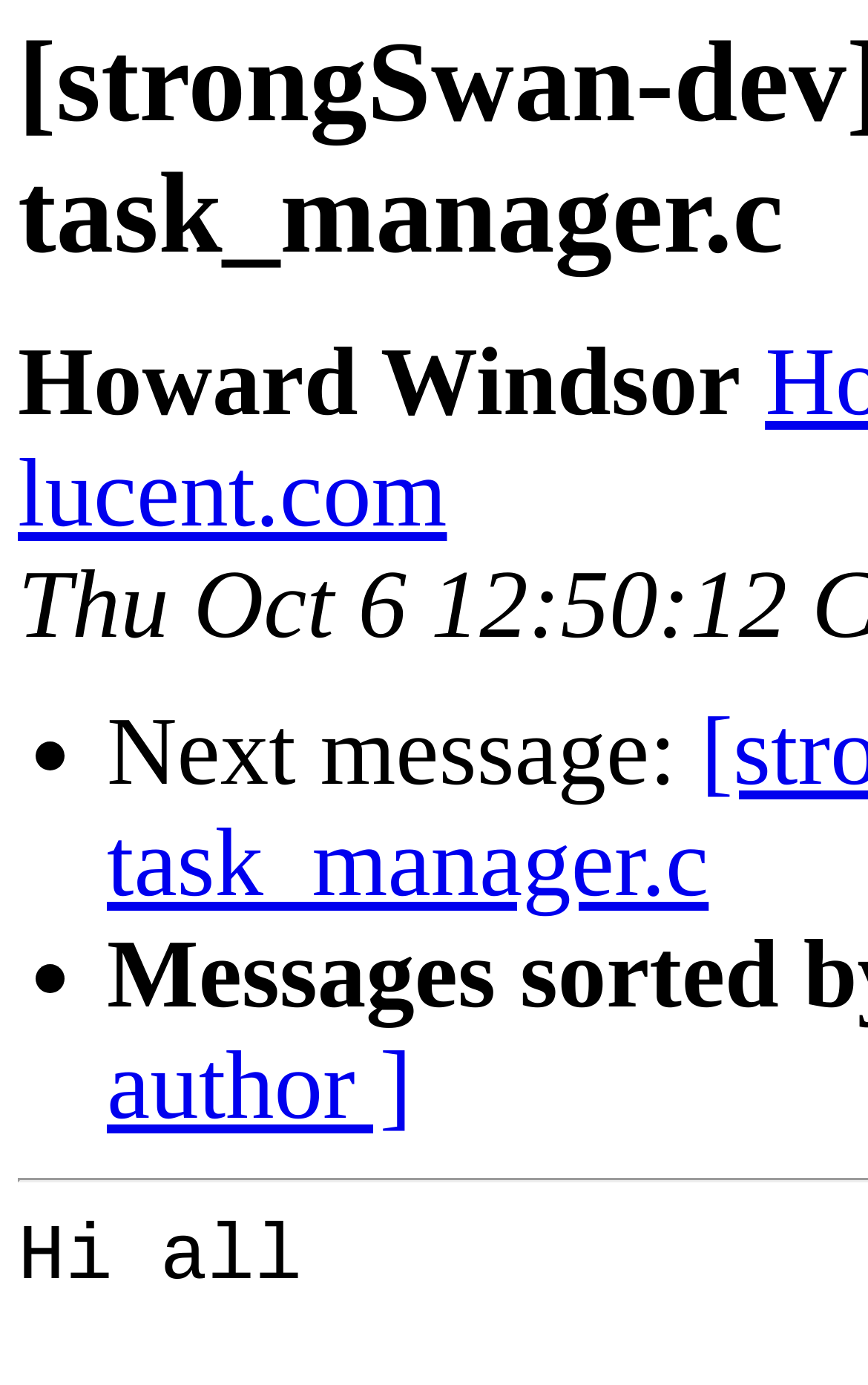Identify and extract the heading text of the webpage.

[strongSwan-dev] Possible bug in task_manager.c